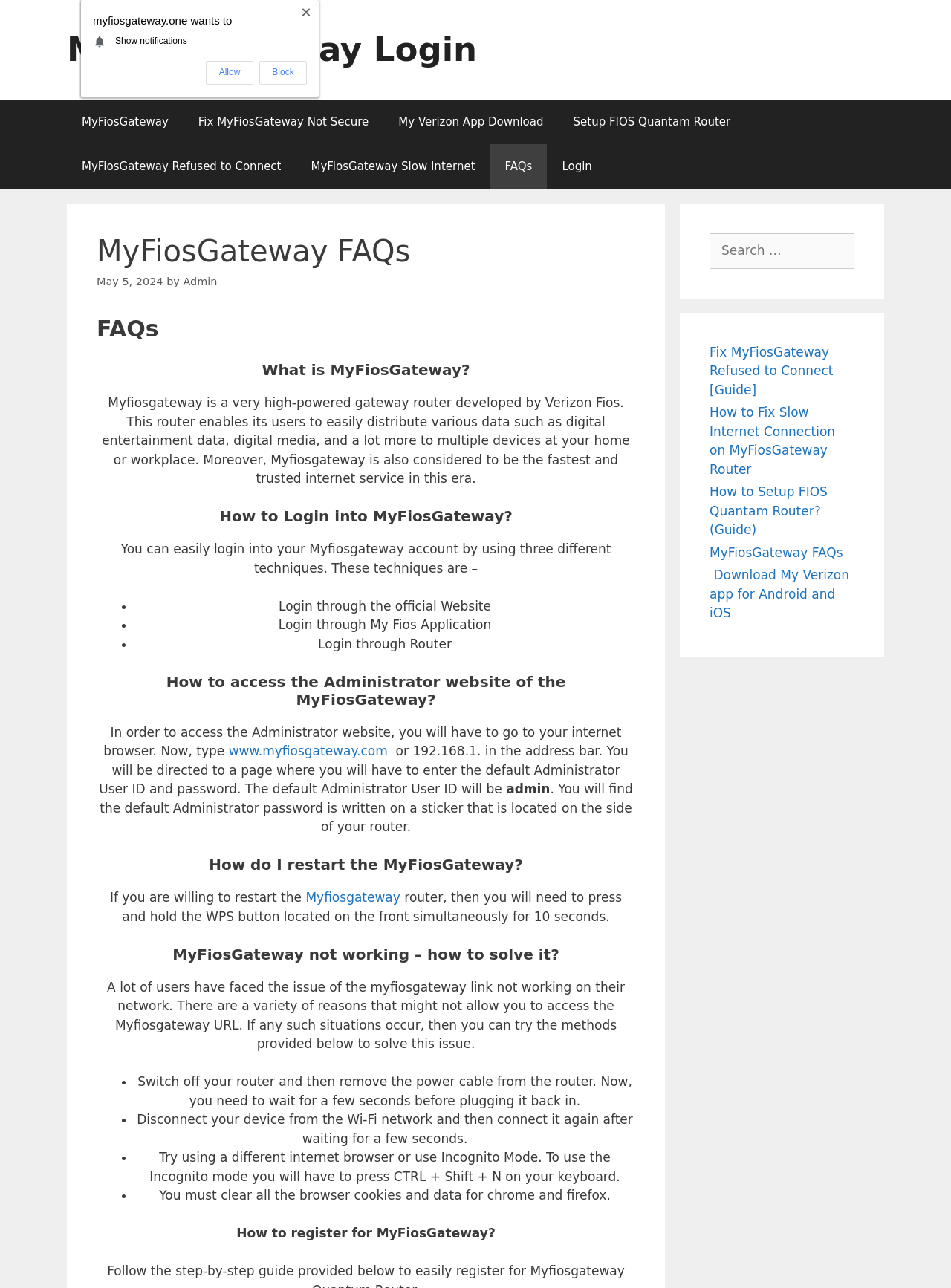Identify the bounding box for the UI element that is described as follows: "MyFiosGateway Slow Internet".

[0.311, 0.112, 0.515, 0.146]